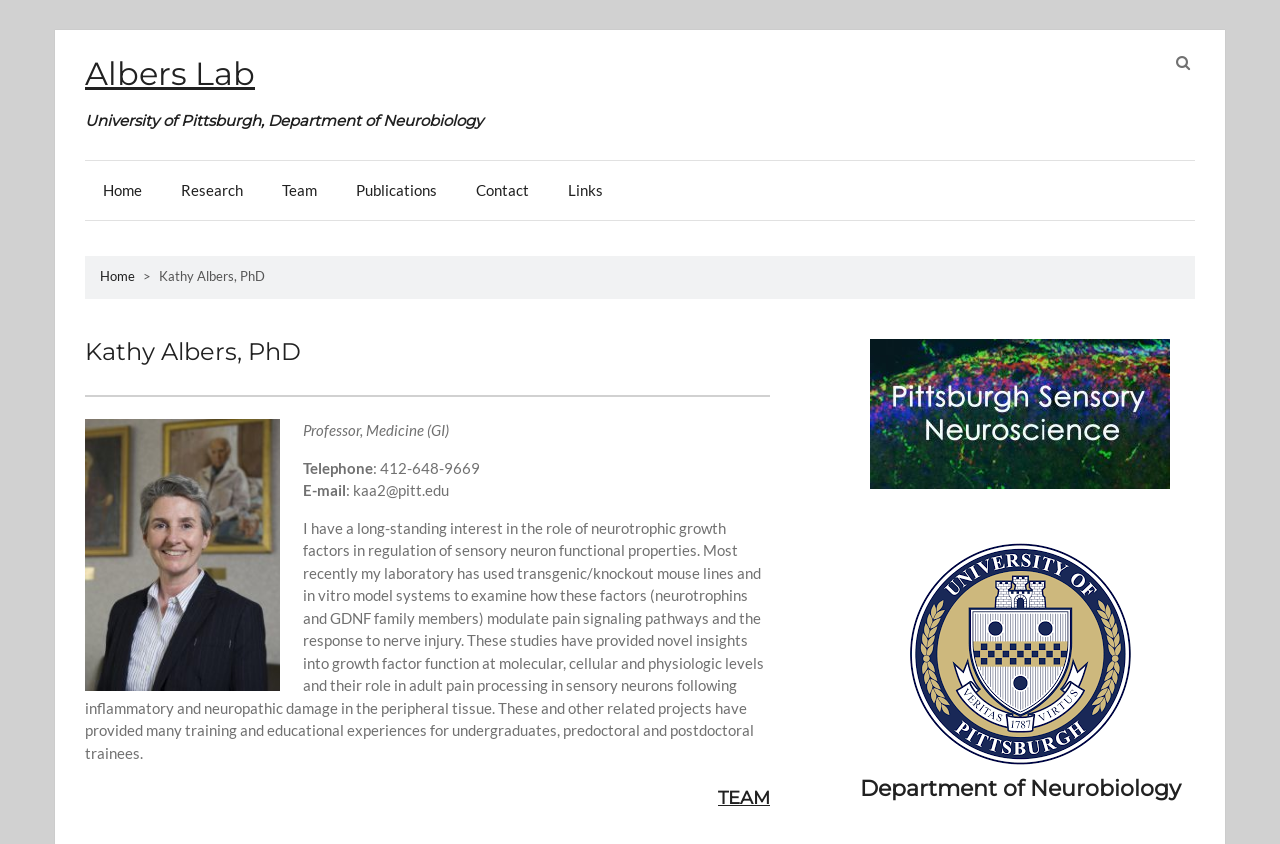Determine the bounding box coordinates of the region I should click to achieve the following instruction: "Contact Kathy Albers". Ensure the bounding box coordinates are four float numbers between 0 and 1, i.e., [left, top, right, bottom].

[0.358, 0.19, 0.427, 0.261]